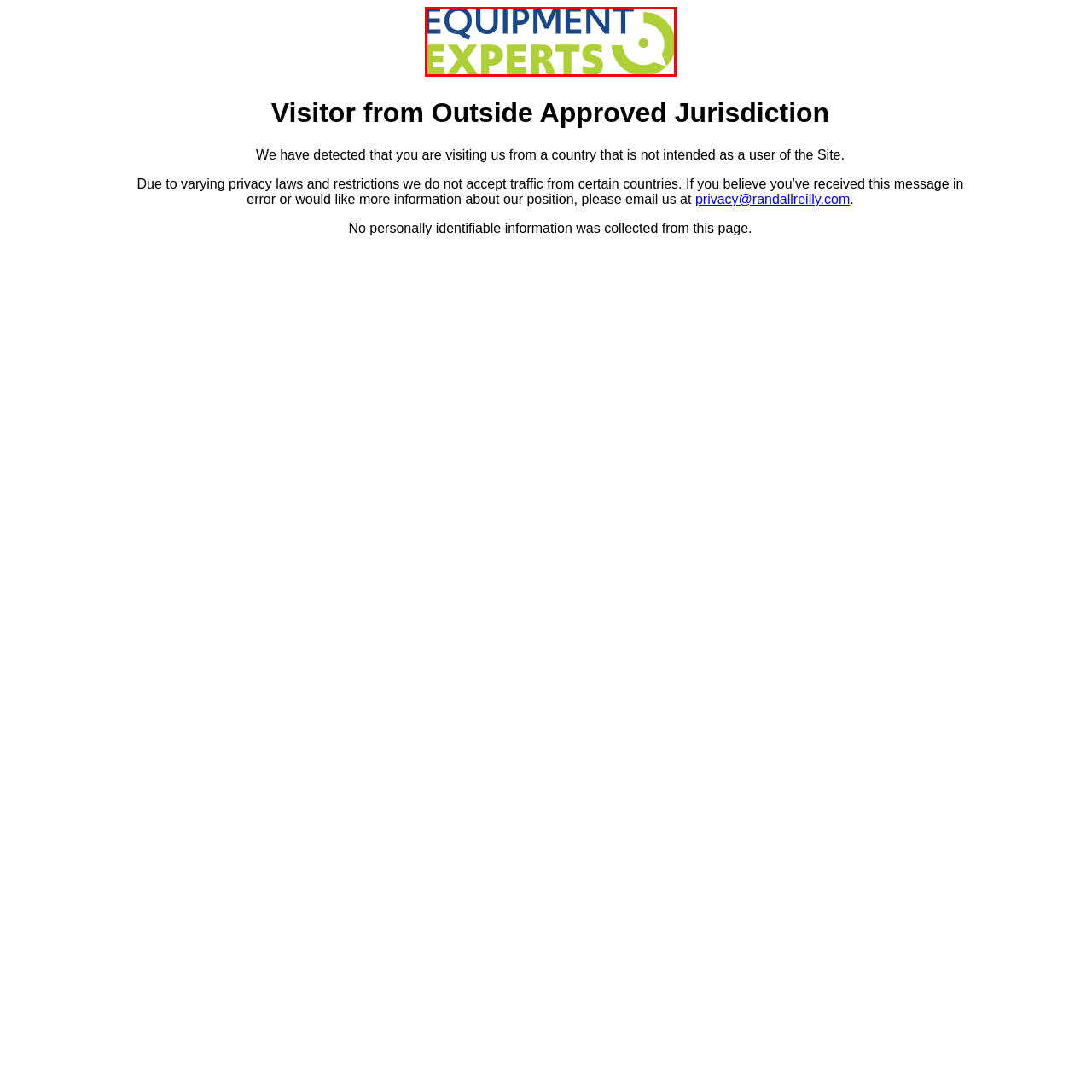Use the image within the highlighted red box to answer the following question with a single word or phrase:
What shape is the icon that complements the logo?

Circular